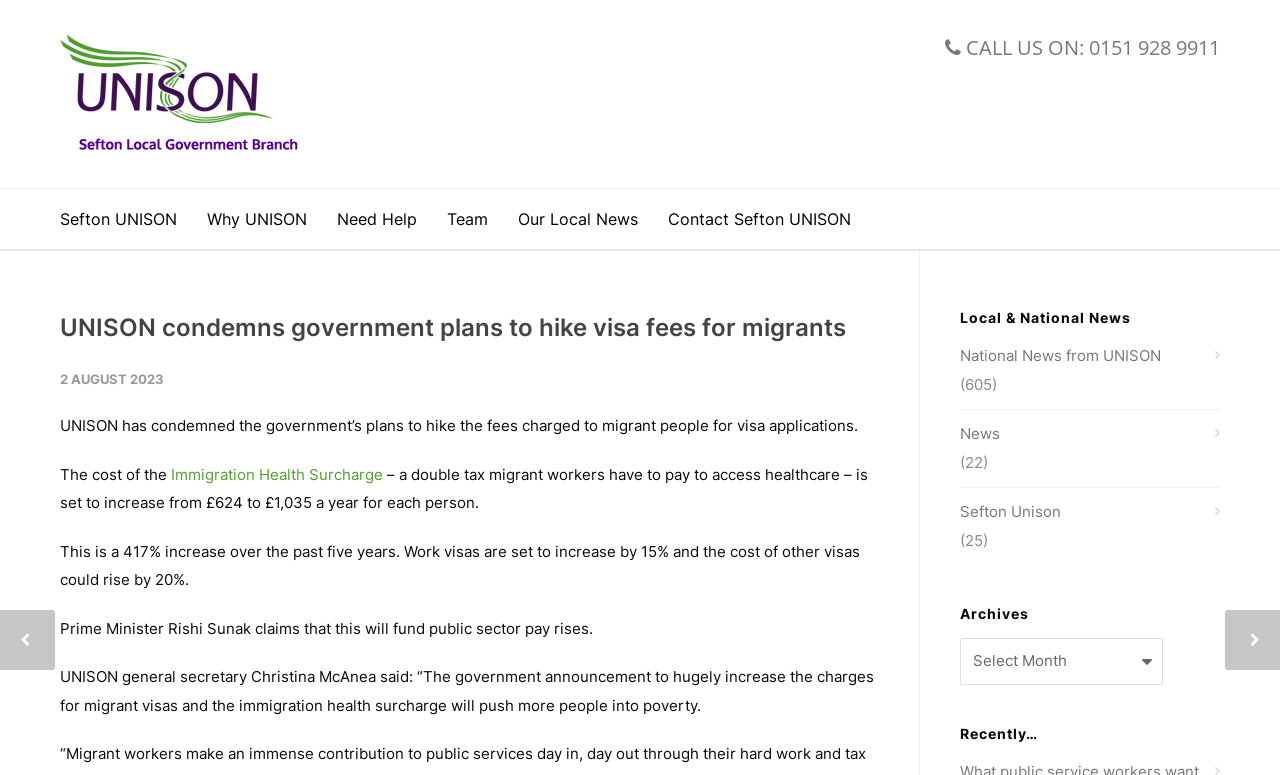Provide the text content of the webpage's main heading.

UNISON condemns government plans to hike visa fees for migrants